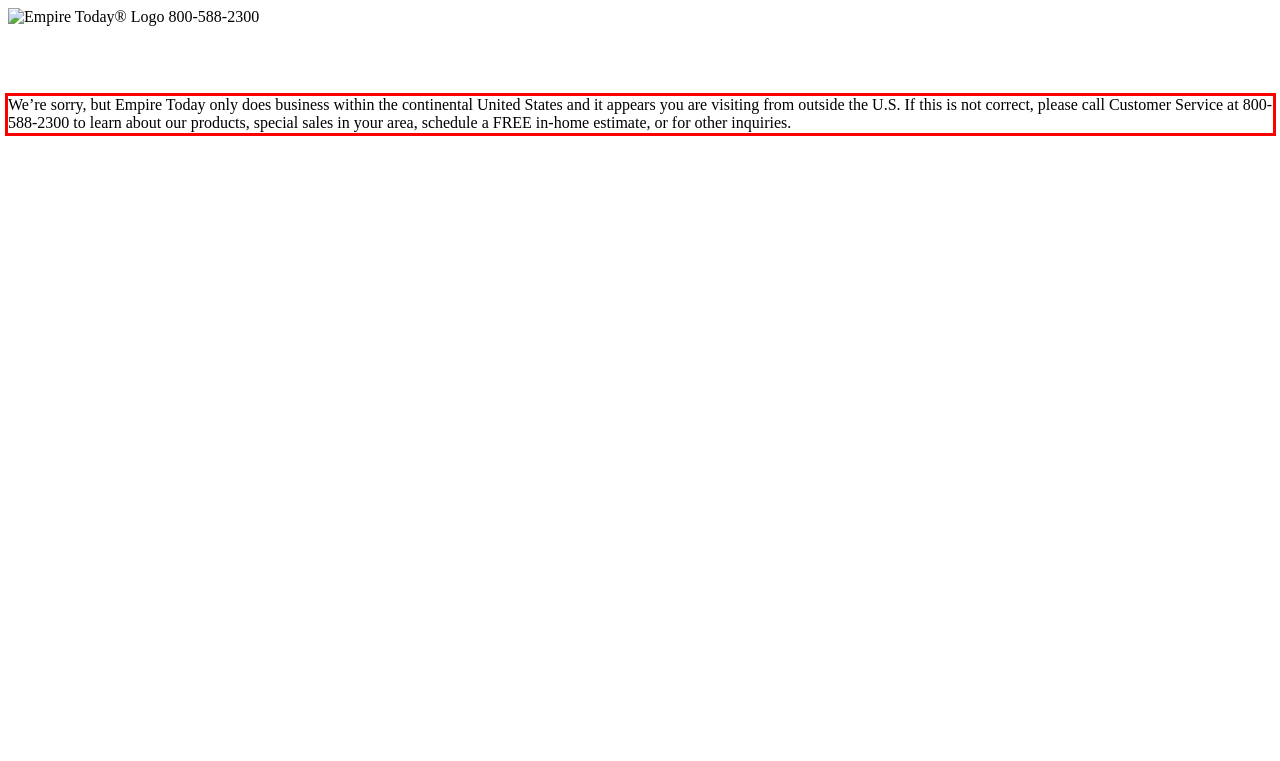Using the webpage screenshot, recognize and capture the text within the red bounding box.

We’re sorry, but Empire Today only does business within the continental United States and it appears you are visiting from outside the U.S. If this is not correct, please call Customer Service at 800-588-2300 to learn about our products, special sales in your area, schedule a FREE in-home estimate, or for other inquiries.